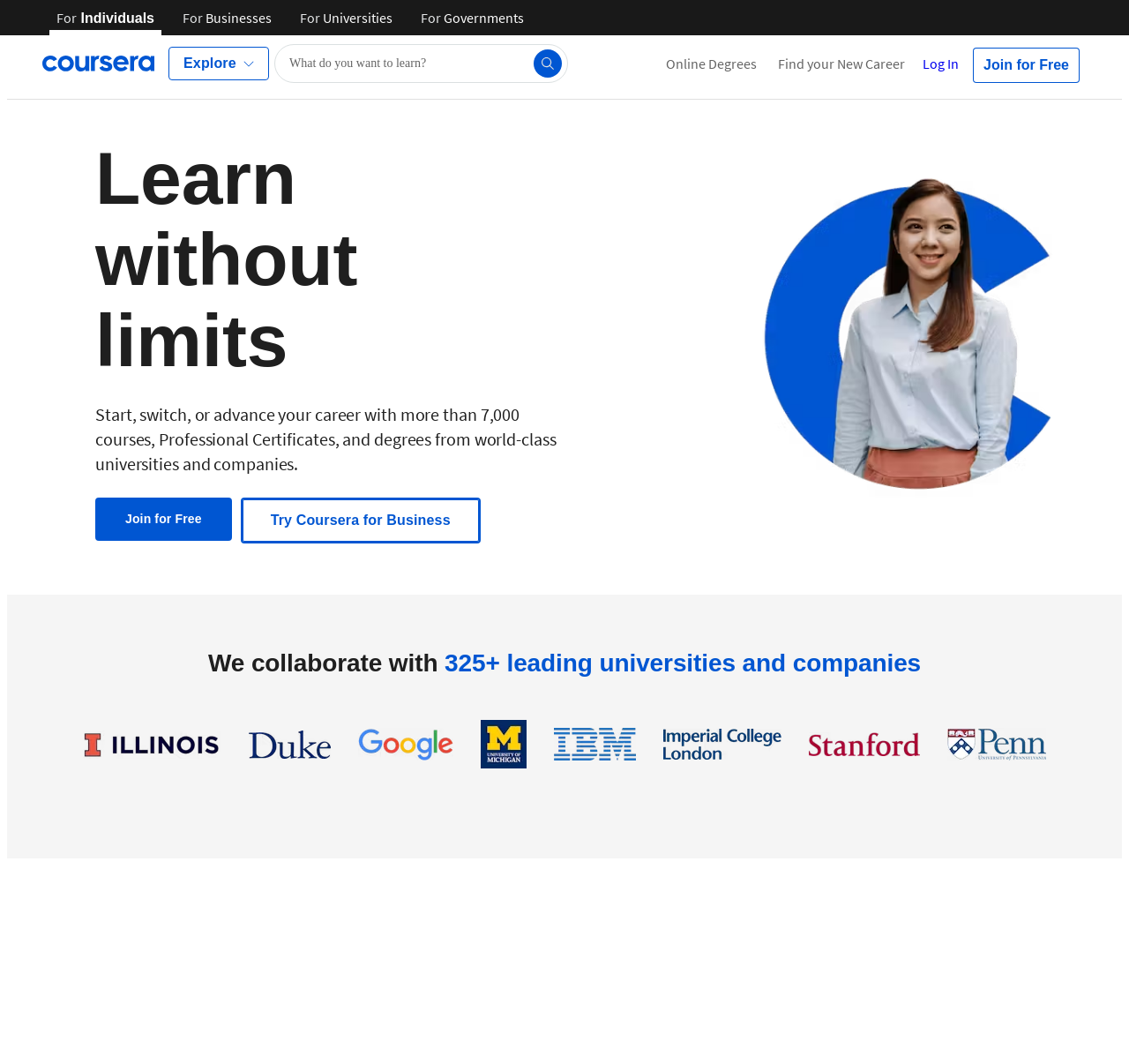What is the primary action that users can take on the webpage?
Please respond to the question with as much detail as possible.

The primary call-to-action on the webpage is to 'Join for Free', which is prominently displayed in multiple locations on the page, including a button and a link.